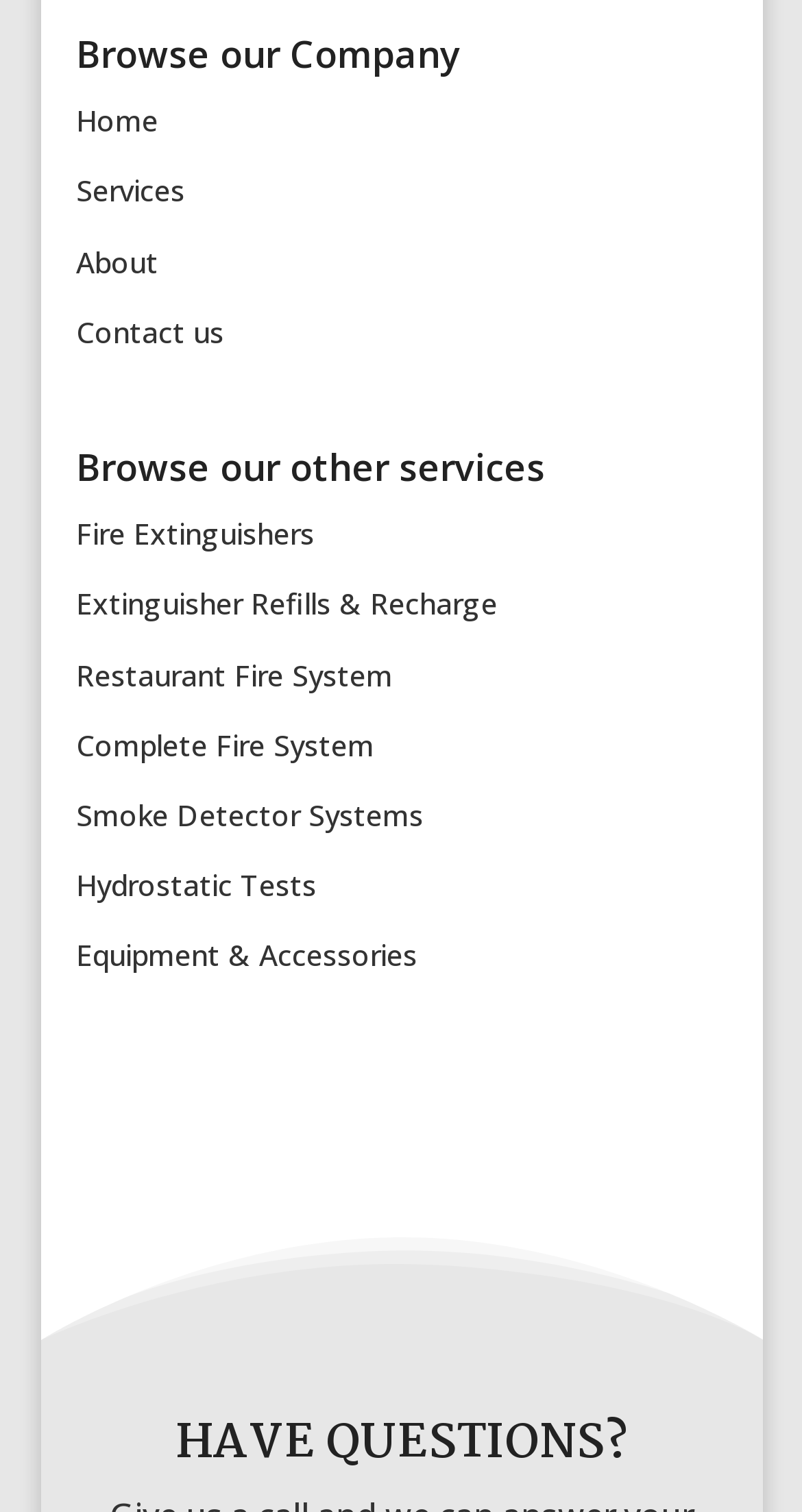Please find the bounding box for the UI component described as follows: "About".

[0.095, 0.16, 0.198, 0.186]